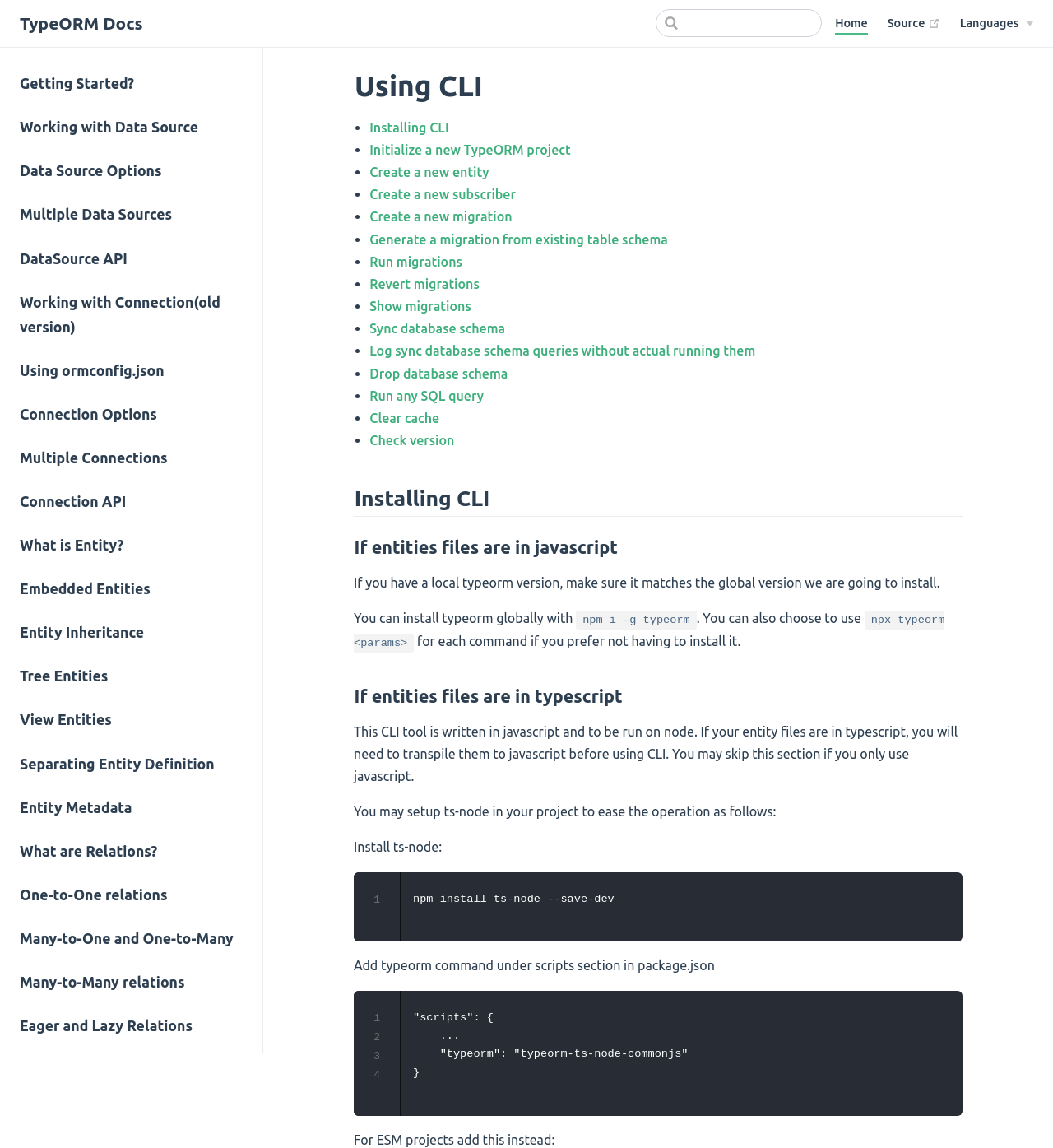What is the difference between using npm and npx to install TypeORM?
Please answer the question as detailed as possible.

The webpage suggests that using 'npm i -g typeorm' installs TypeORM globally, whereas using 'npx typeorm <params>' allows running the CLI without installing it globally. This implies that npm is used for global installation, while npx is used for local, one-time execution.